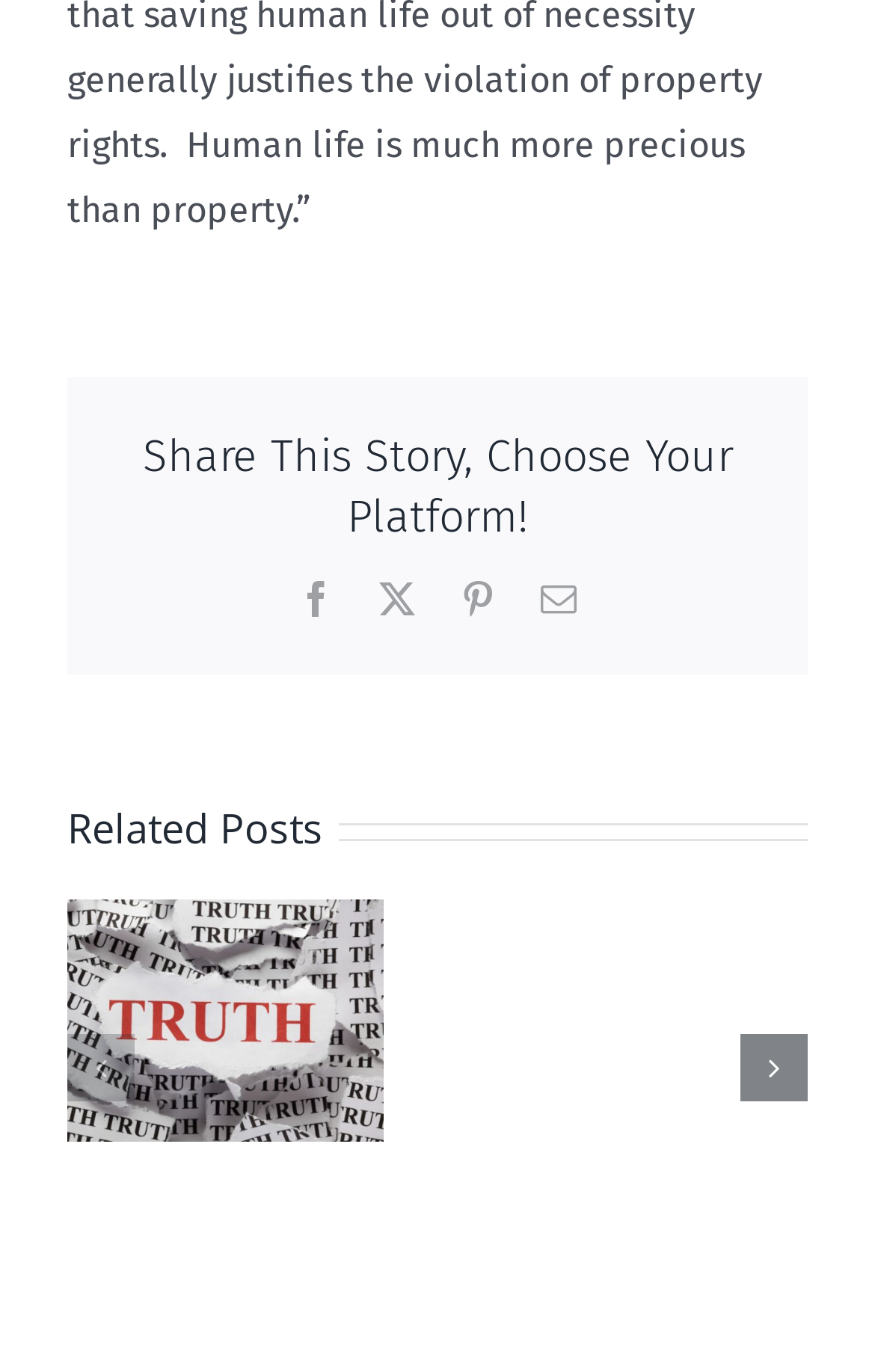What is the text on the first related post?
Please provide a single word or phrase in response based on the screenshot.

Can a politician afford to tell the truth?